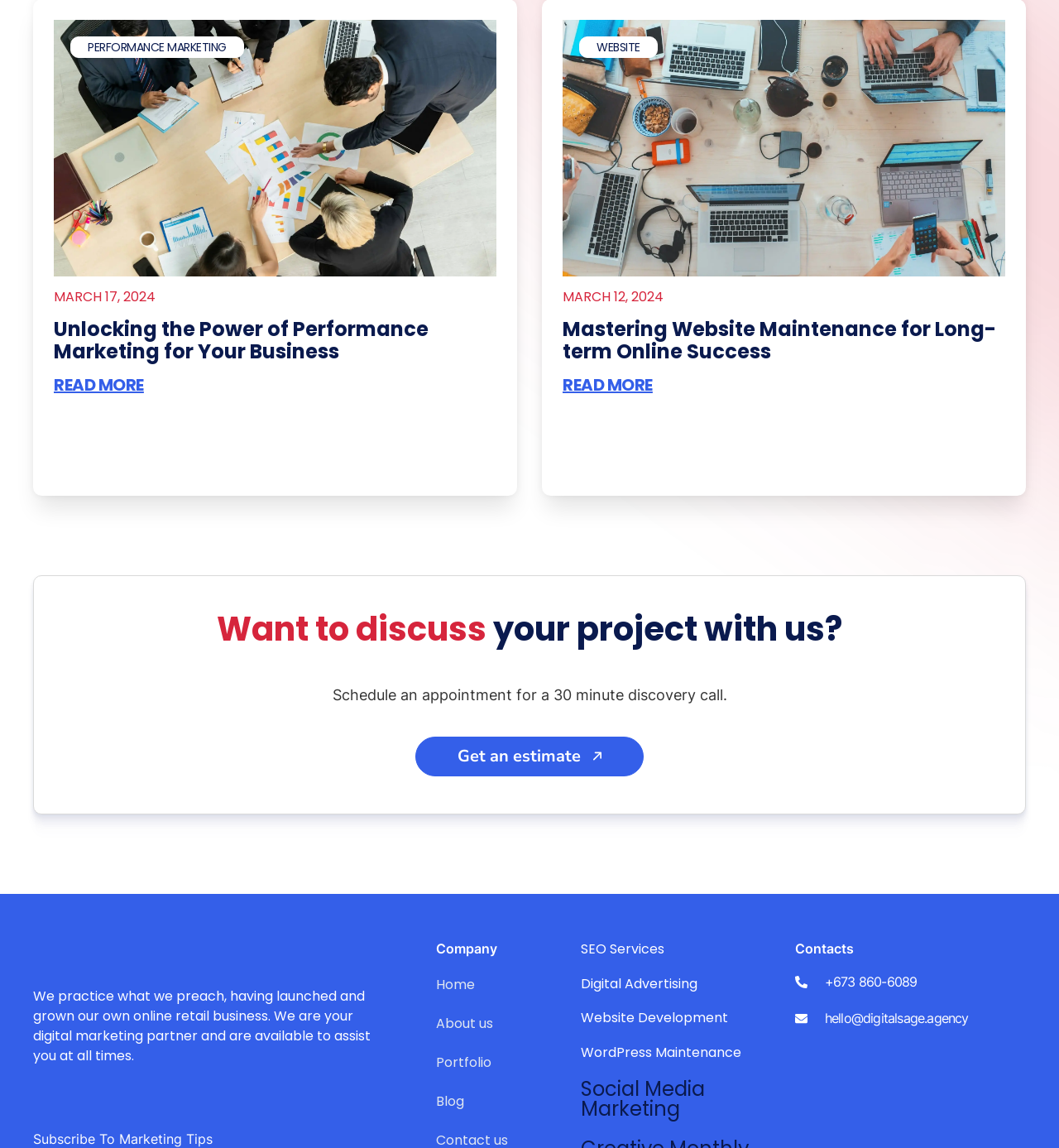Utilize the details in the image to thoroughly answer the following question: What services are offered by the company?

The webpage has a section with multiple links, including 'SEO Services', 'Digital Advertising', 'Website Development', 'WordPress Maintenance', and 'Social Media Marketing', which suggests that the company offers these services.